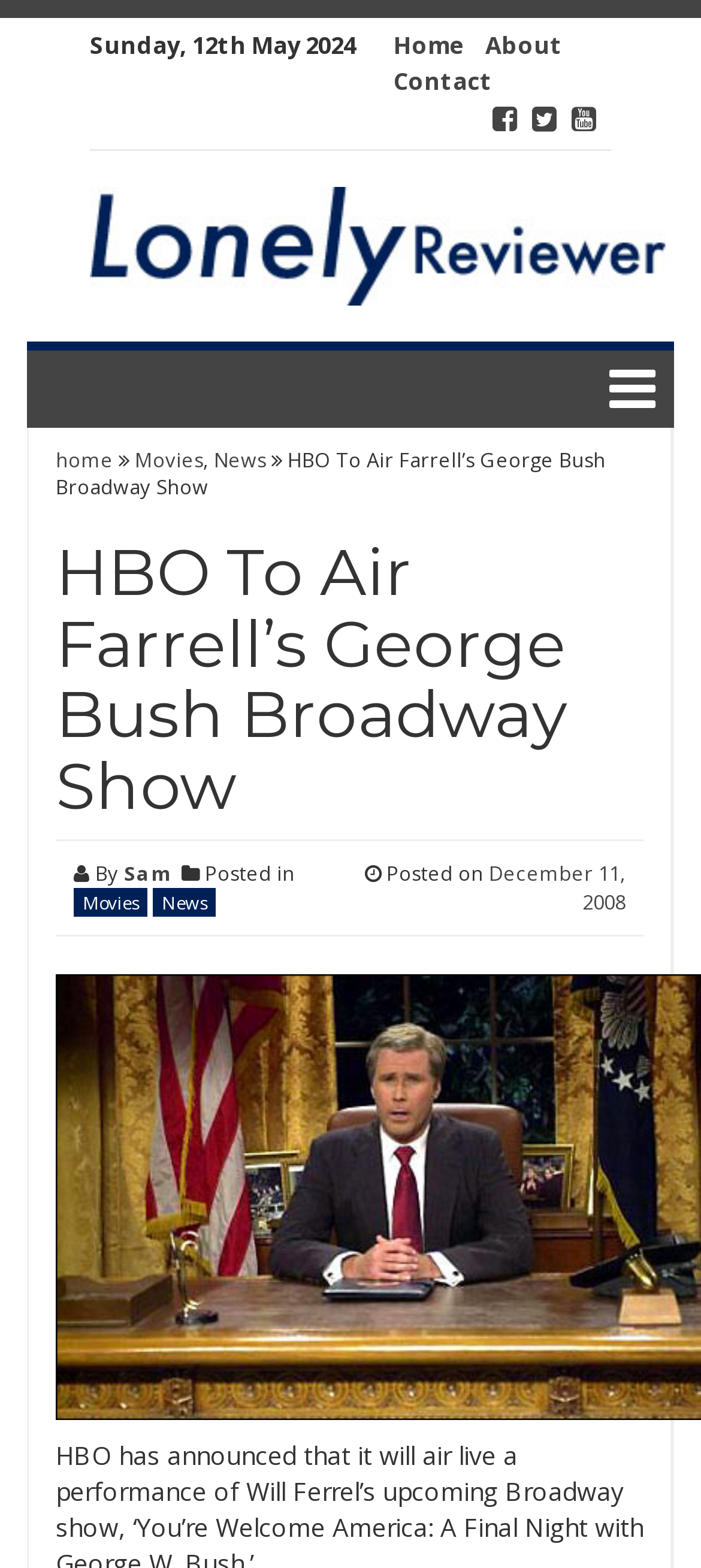Provide a one-word or short-phrase response to the question:
Who is the author of the article?

Sam